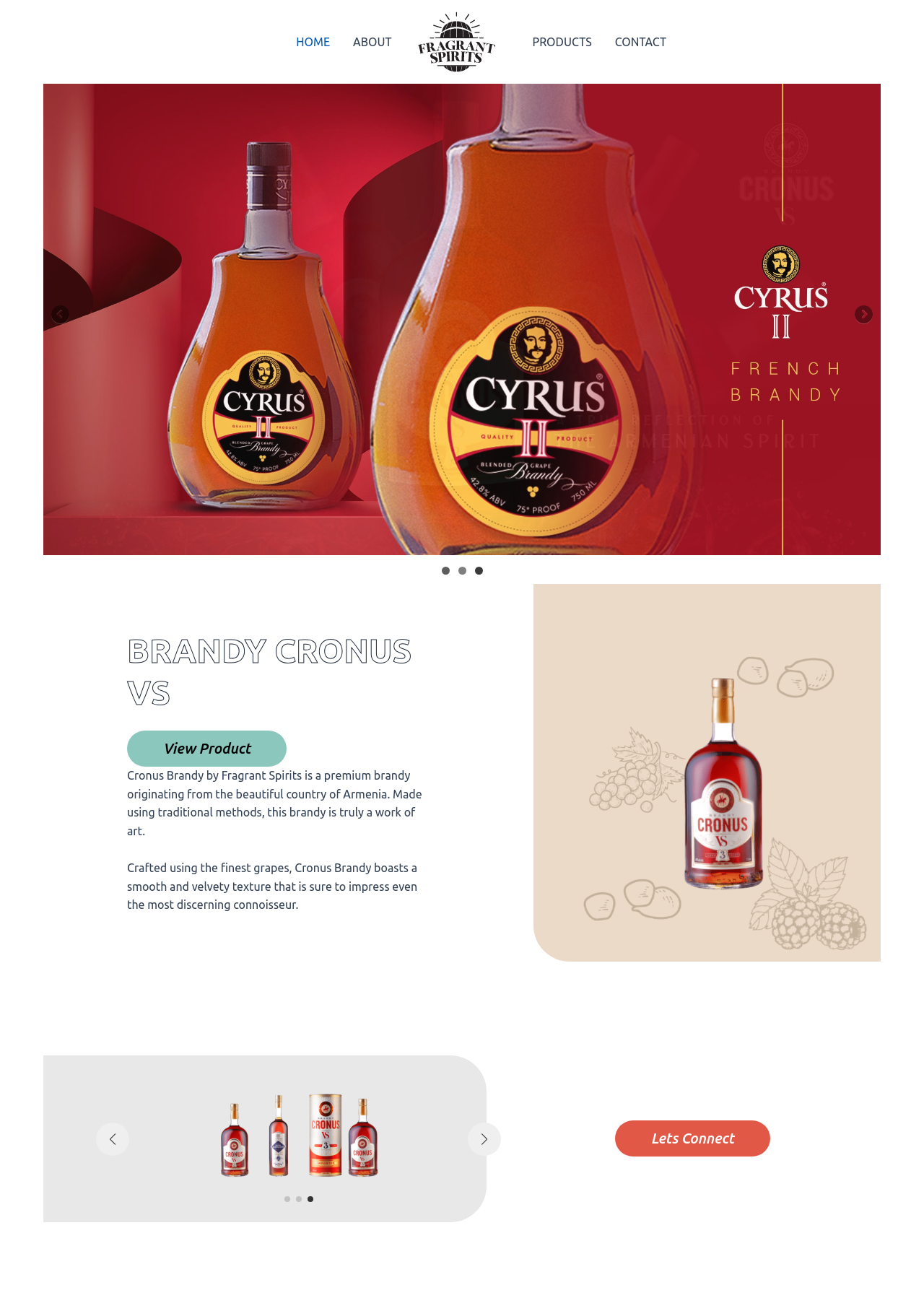Please specify the bounding box coordinates of the area that should be clicked to accomplish the following instruction: "Go to home page". The coordinates should consist of four float numbers between 0 and 1, i.e., [left, top, right, bottom].

[0.308, 0.01, 0.37, 0.055]